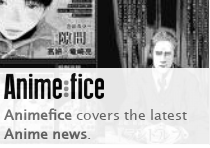What type of content does Animefice cover?
Look at the image and answer the question using a single word or phrase.

Anime news